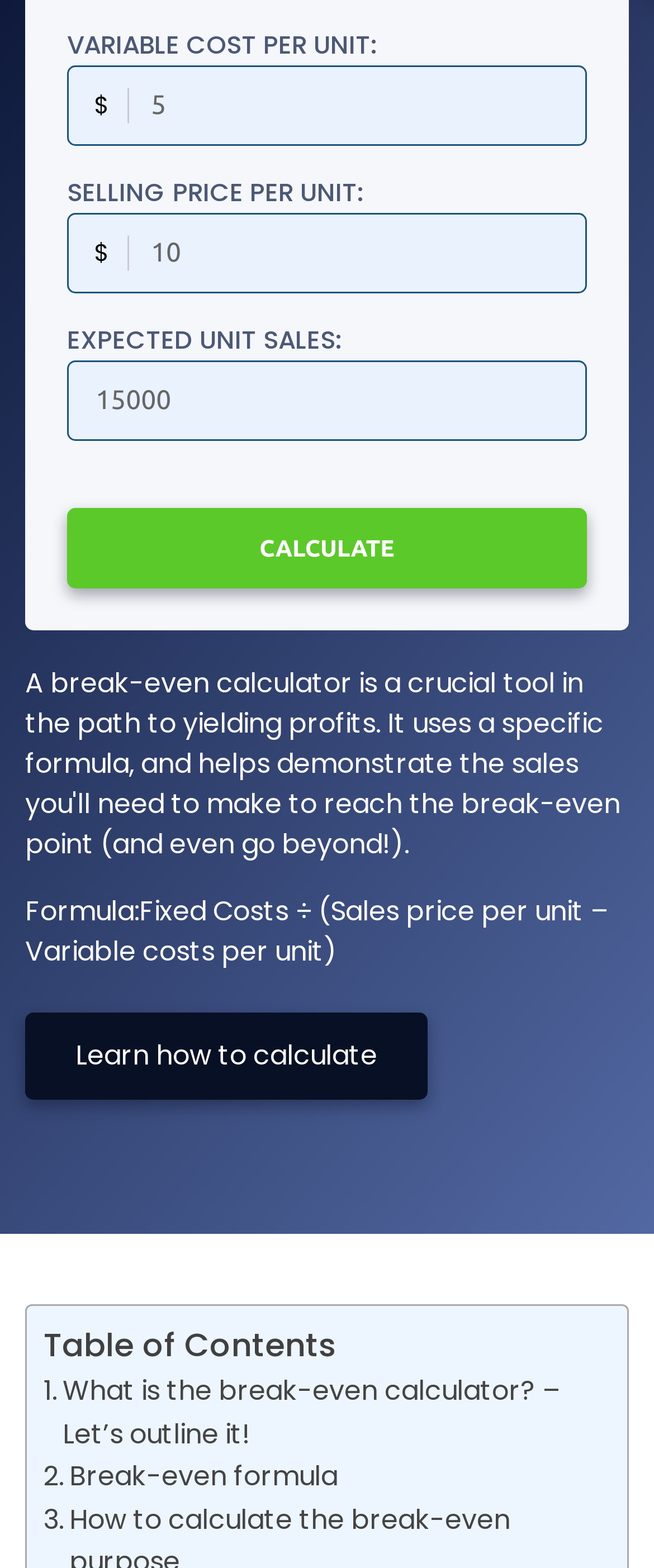Find the UI element described as: "Learn how to calculate" and predict its bounding box coordinates. Ensure the coordinates are four float numbers between 0 and 1, [left, top, right, bottom].

[0.038, 0.645, 0.654, 0.701]